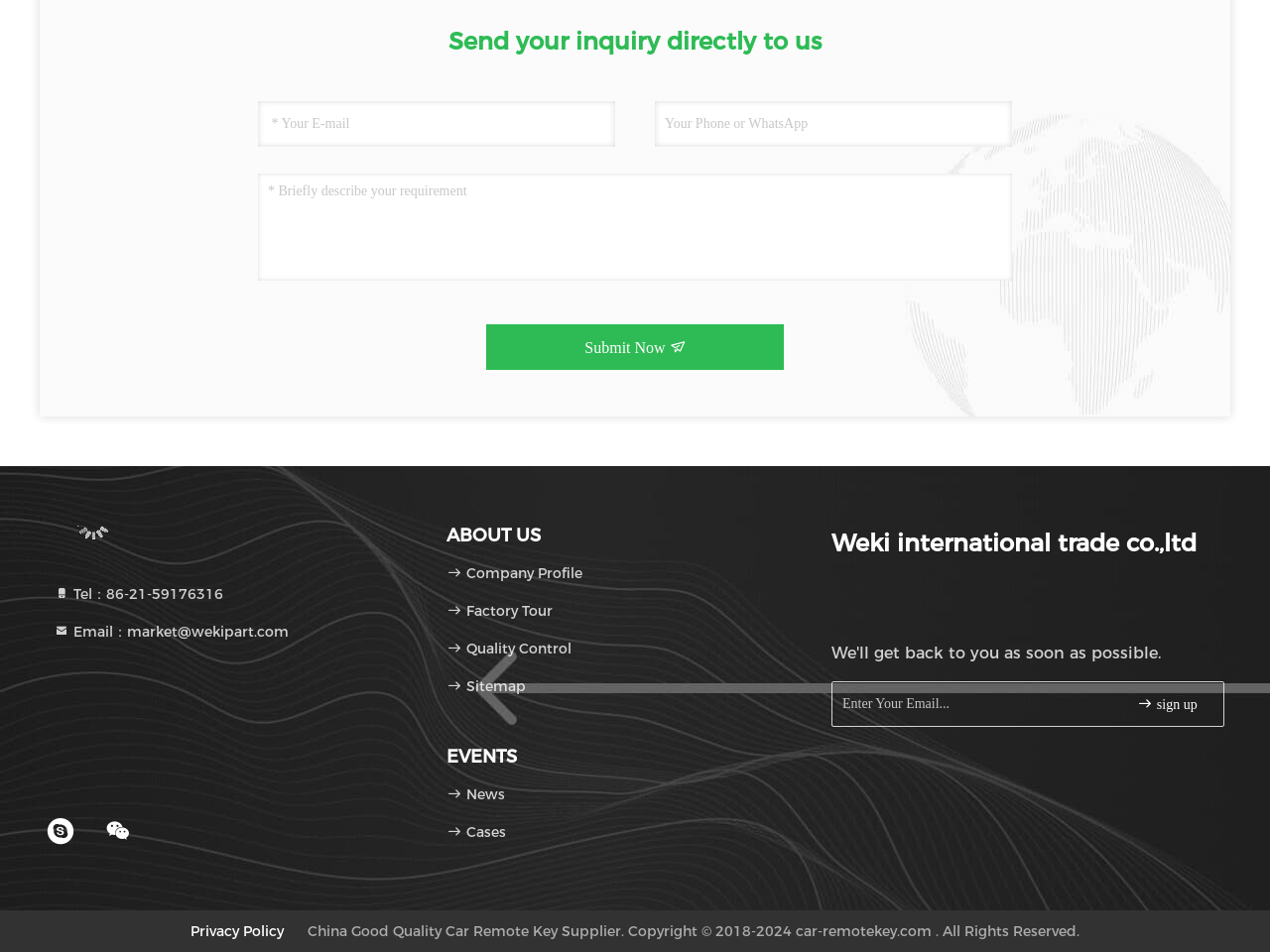What is the topic of the webpage?
Based on the visual information, provide a detailed and comprehensive answer.

The topic of the webpage can be inferred from the copyright text at the bottom of the page, which mentions 'car-remotekey.com'. Additionally, the company name and the context of the webpage suggest that it is related to car remote keys.